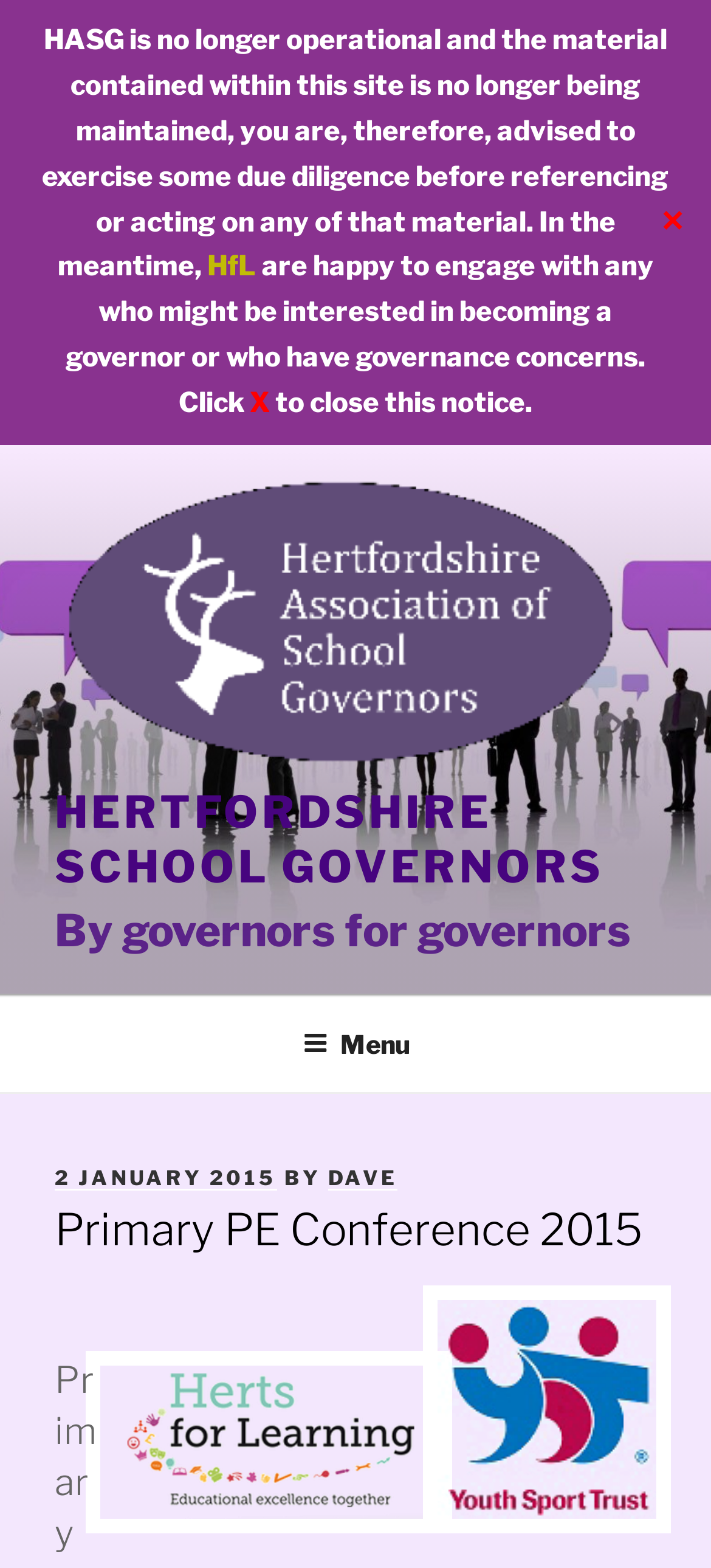Create a detailed narrative of the webpage’s visual and textual elements.

The webpage appears to be the homepage of the Hertfordshire School Governors website. At the top, there is a notice with a close button on the right side, which warns users that the site is no longer operational and advises them to exercise caution when referencing or acting on the material. Below the notice, there is a link to HfL and a brief text encouraging users to engage with them if they are interested in becoming a governor or have governance concerns.

On the left side, there is a logo of Hertfordshire School Governors, which is an image linked to the website's homepage. Next to the logo, there is a heading that reads "Hertfordshire School Governors" and a tagline "By governors for governors". 

A top menu navigation bar spans the entire width of the page, with a "Menu" button on the right side. When expanded, the menu displays a header section with a post date, author, and title. The title "Primary PE Conference 2015" is a heading that stands out prominently.

Below the header section, there are three links with accompanying images. The first link is to "Herts for Learning - Primary PE Conference", the second is to the Youth-Sport-Trust, and both have images associated with them. The links and images are arranged horizontally, with the first link on the left and the second link on the right.

Overall, the webpage has a simple layout with a prominent notice at the top, a logo and heading on the left, and a menu navigation bar at the top. The main content area features a header section and three links with images.